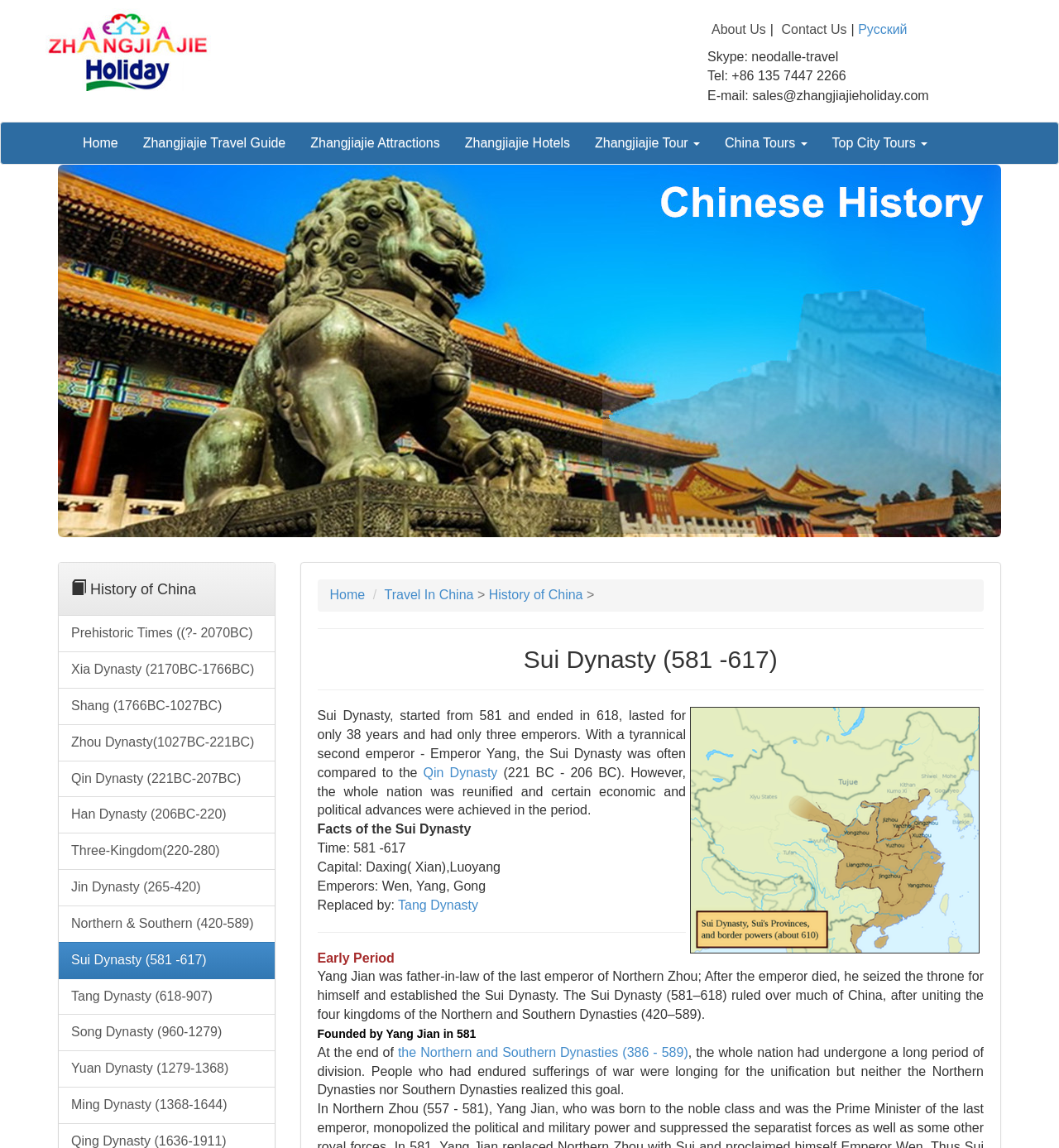Answer the question with a brief word or phrase:
What dynasty replaced the Sui Dynasty?

Tang Dynasty